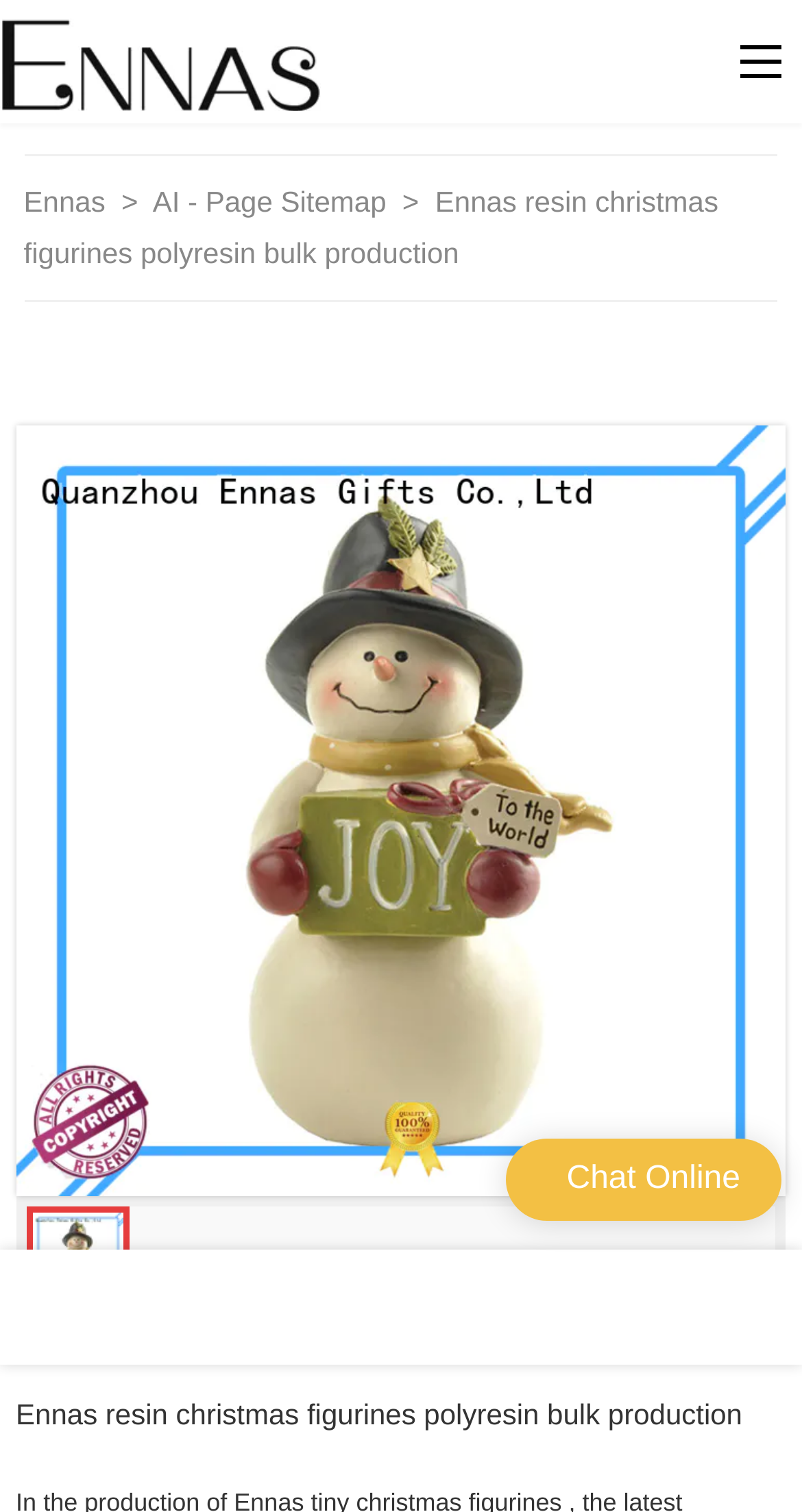Is there a chat function?
Please provide a single word or phrase as your answer based on the image.

Yes